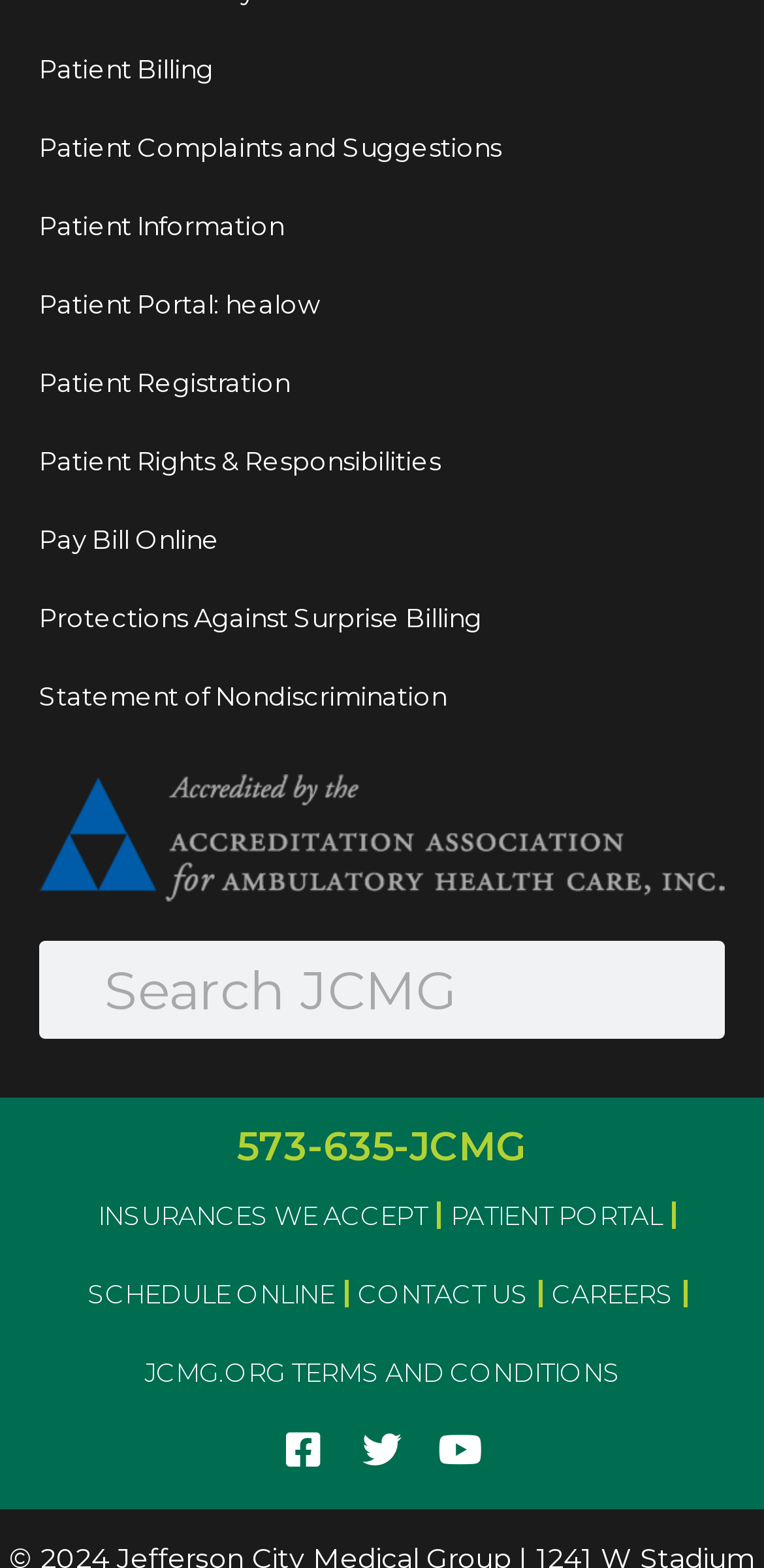Can you give a comprehensive explanation to the question given the content of the image?
What is the purpose of the search box?

The search box is located at the top of the webpage with a label 'Search', indicating that it is used to search for something within the website.